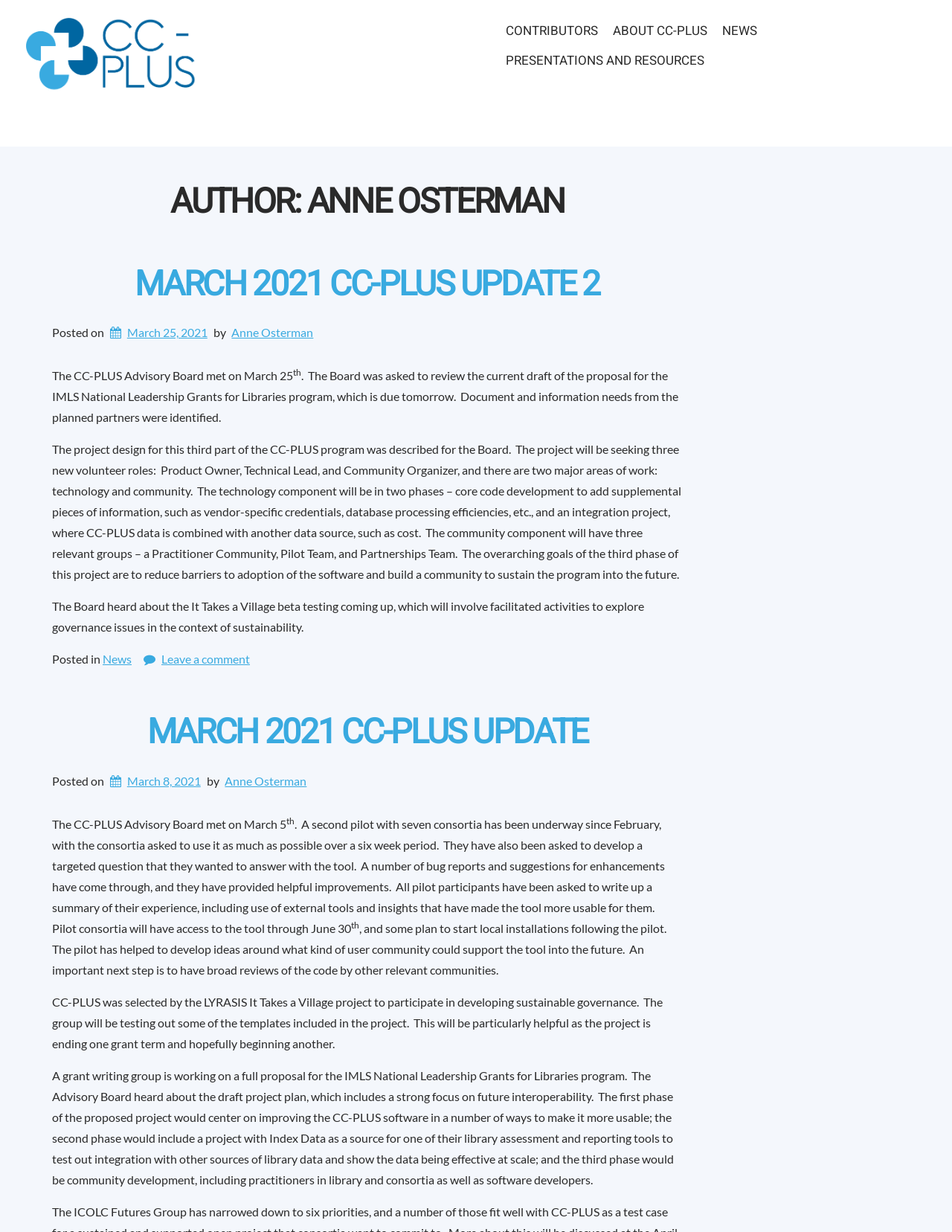What is the purpose of the IMLS National Leadership Grants for Libraries program?
Please provide a full and detailed response to the question.

The purpose of the IMLS National Leadership Grants for Libraries program can be inferred from the article section, where it says 'A grant writing group is working on a full proposal for the IMLS National Leadership Grants for Libraries program. The Advisory Board heard about the draft project plan, which includes a strong focus on future interoperability.' This implies that the program is aimed at improving the CC-PLUS software.